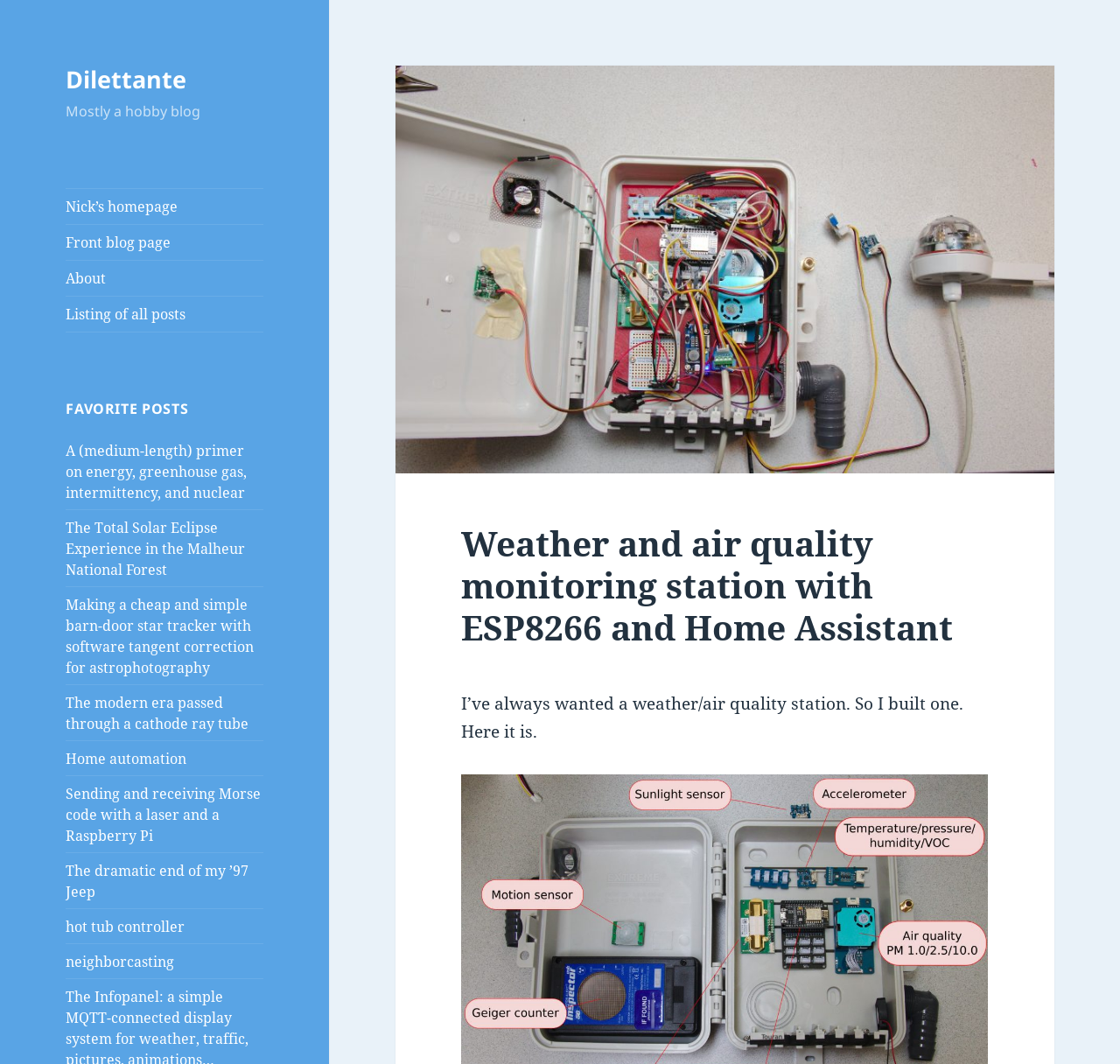Please determine the bounding box coordinates for the UI element described as: "Front blog page".

[0.059, 0.211, 0.235, 0.244]